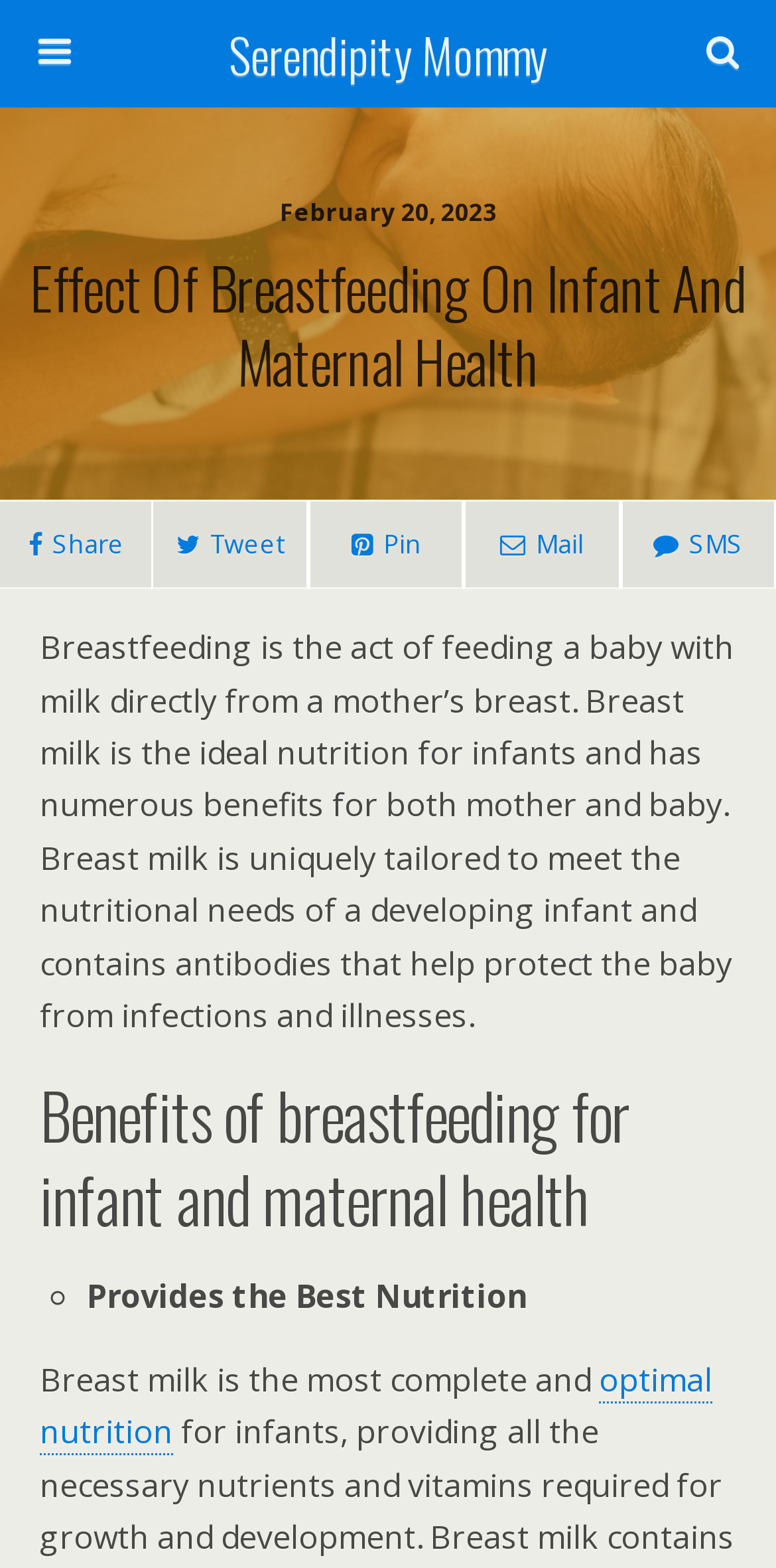How many social media sharing options are available?
Using the information from the image, answer the question thoroughly.

I found the answer by counting the number of link elements with social media icons, which are 'Share', 'Tweet', 'Pin', and 'Mail', indicating that there are 4 social media sharing options available.